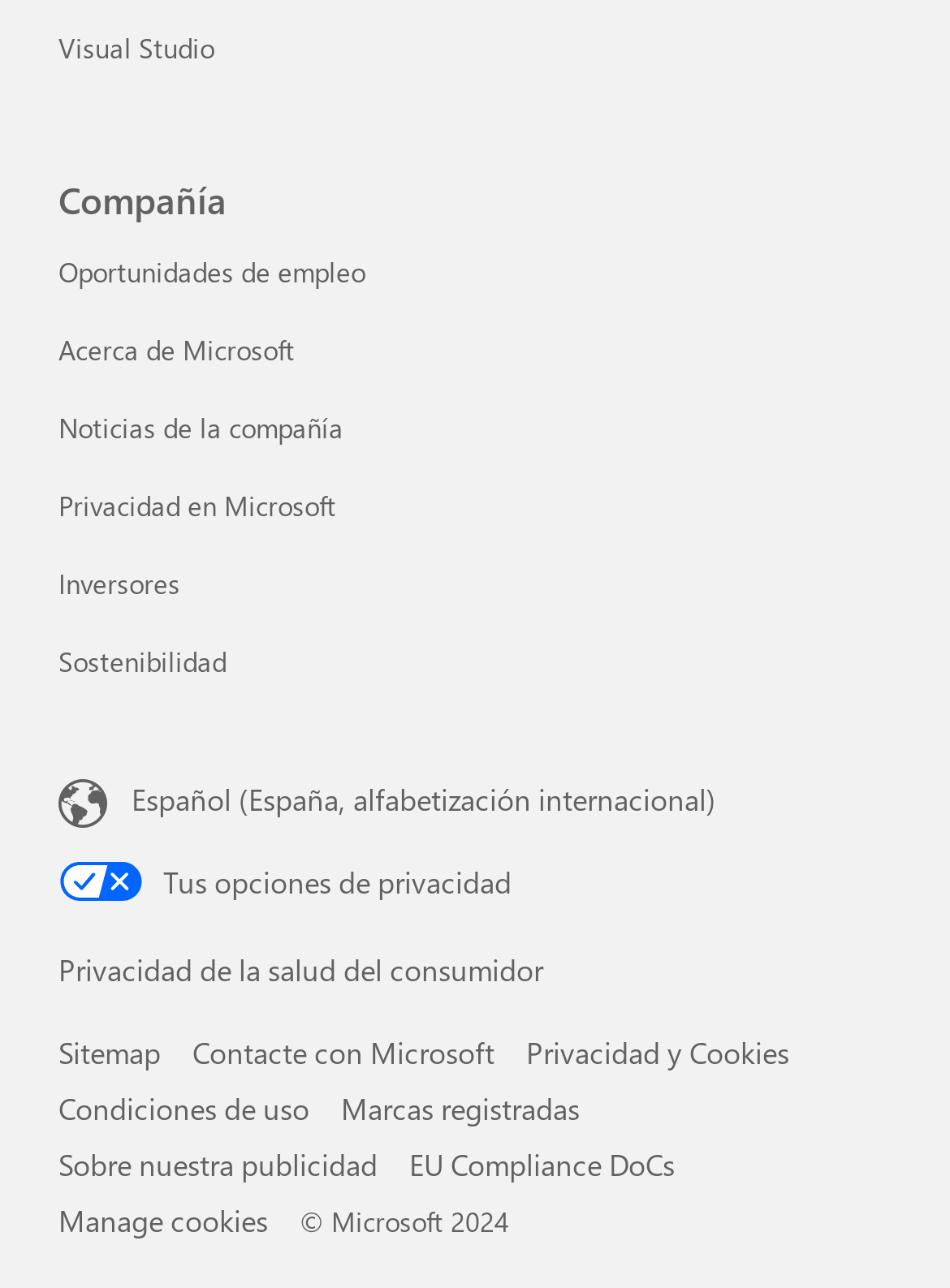What is the company name mentioned on the webpage?
Using the information from the image, answer the question thoroughly.

The company name 'Microsoft' is mentioned on the webpage, which can be inferred from the various links and headings present on the page, such as 'Compañía', 'Acerca de Microsoft', and 'Oportunidades de empleo Compañía'.